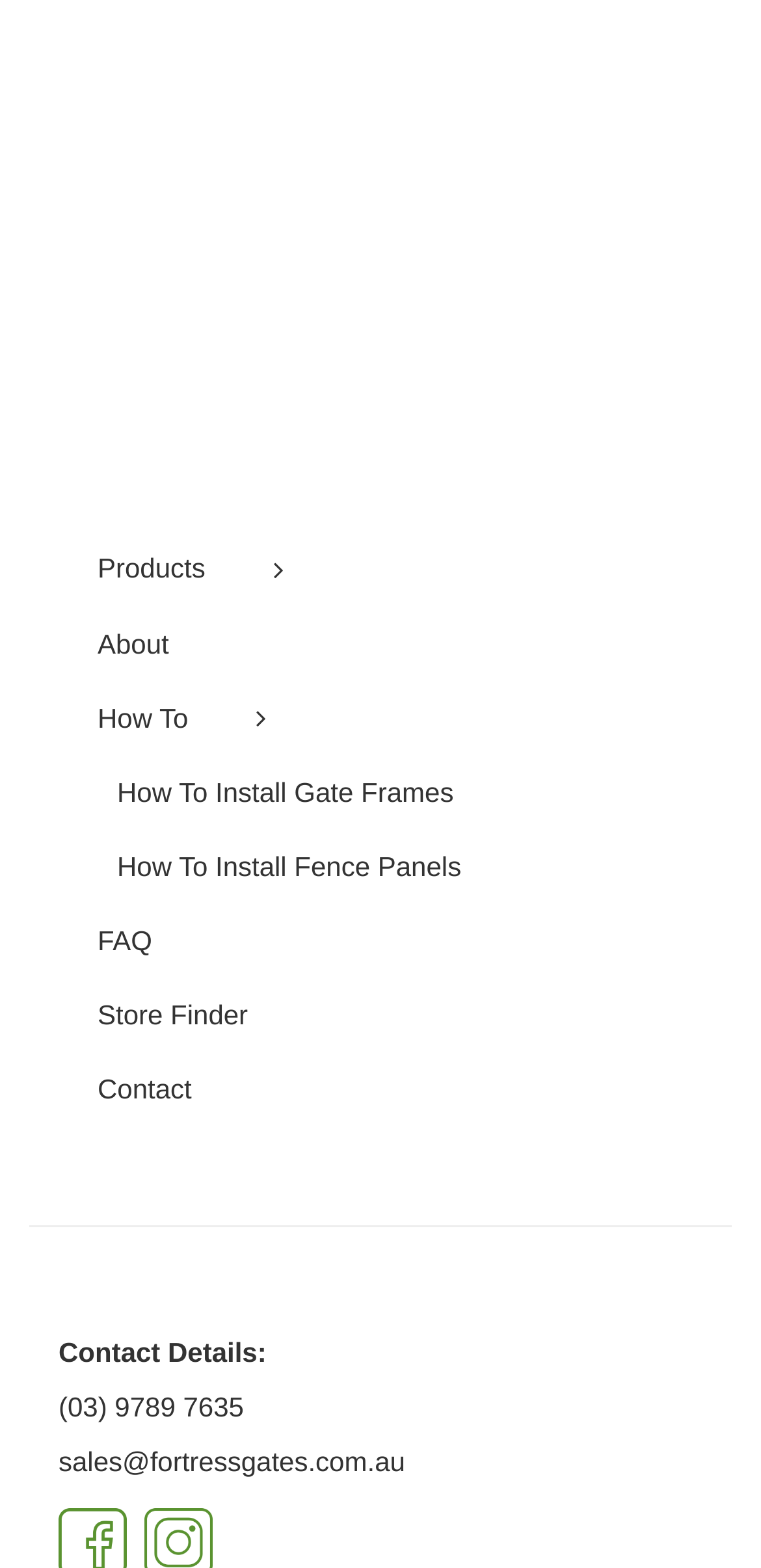Determine the bounding box coordinates of the target area to click to execute the following instruction: "Learn How To Install Fence Panels."

[0.154, 0.53, 0.921, 0.578]